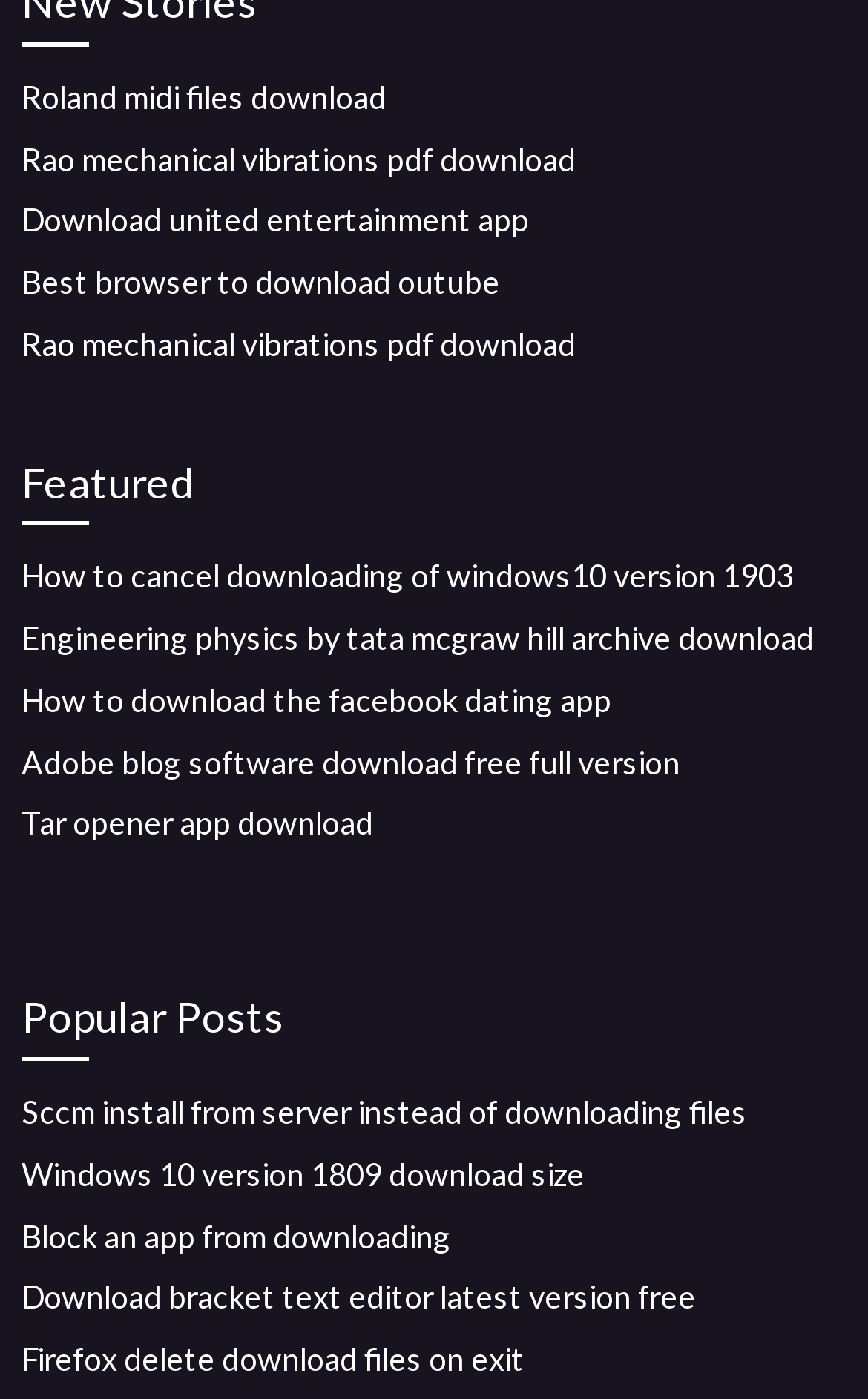What type of software is mentioned in the link 'Adobe blog software download free full version'?
Please interpret the details in the image and answer the question thoroughly.

The link 'Adobe blog software download free full version' mentions Adobe blog software, which implies that the software is related to blogging and is offered by Adobe.